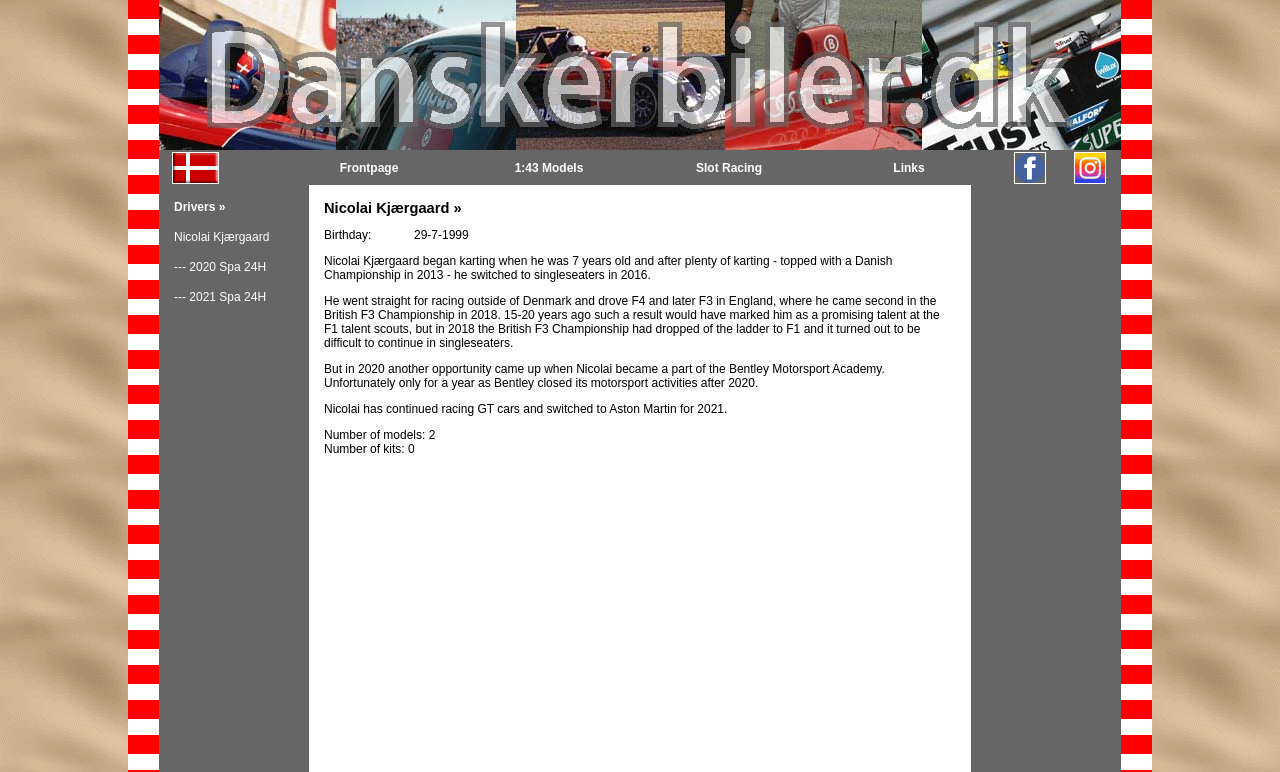Locate the bounding box coordinates of the clickable region necessary to complete the following instruction: "Read about Nicolai Kjærgaard". Provide the coordinates in the format of four float numbers between 0 and 1, i.e., [left, top, right, bottom].

[0.136, 0.298, 0.21, 0.316]